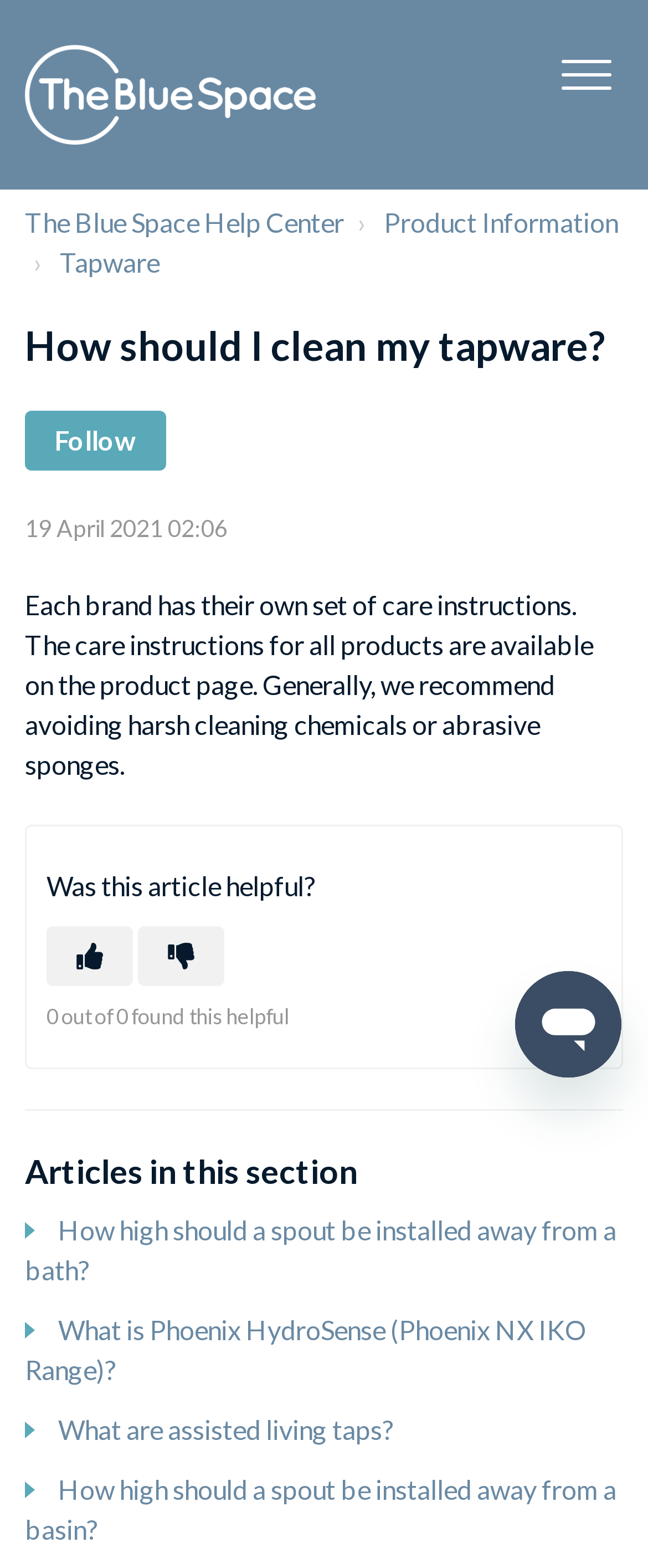Find the bounding box coordinates of the clickable region needed to perform the following instruction: "Launch messaging window". The coordinates should be provided as four float numbers between 0 and 1, i.e., [left, top, right, bottom].

[0.795, 0.619, 0.959, 0.687]